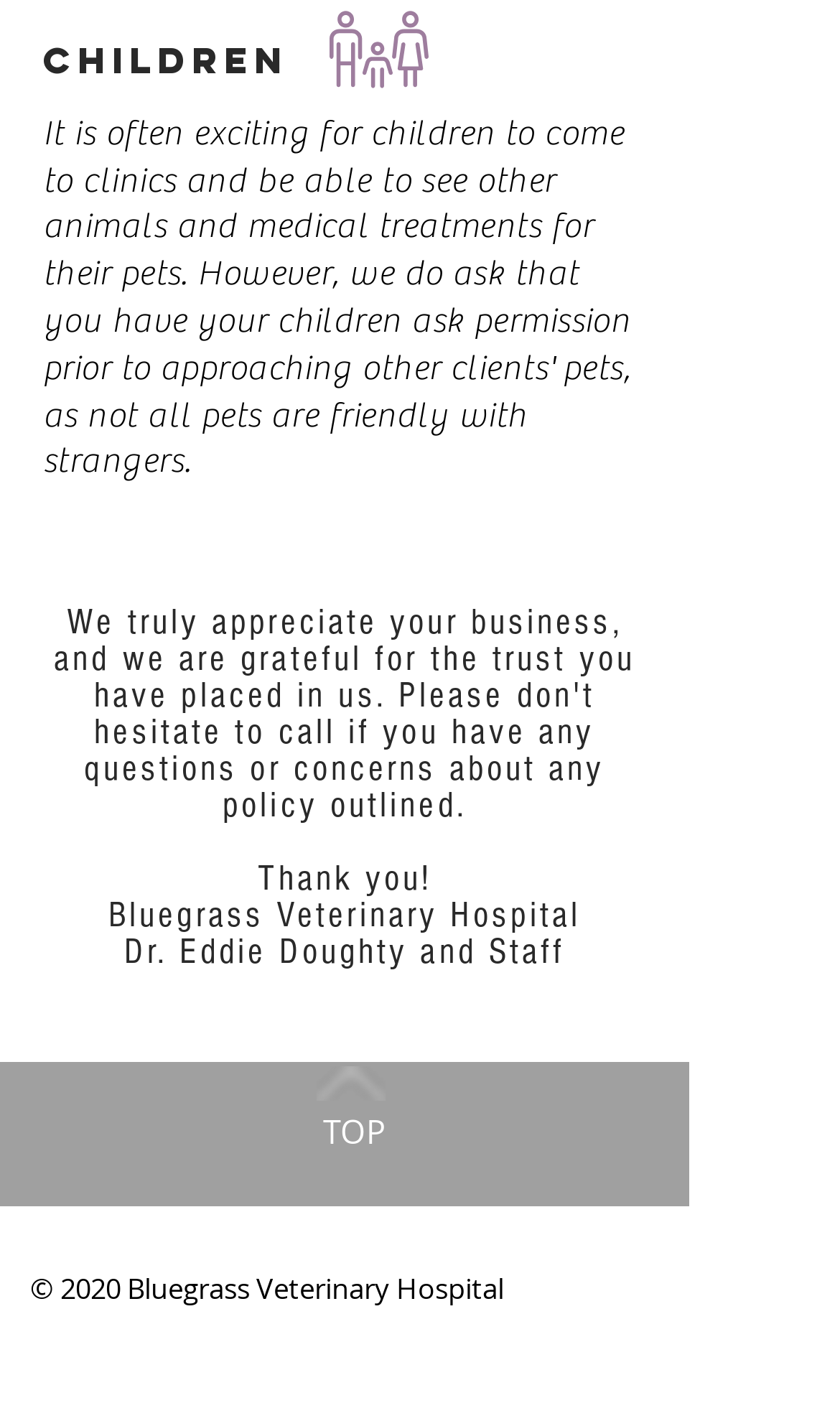Determine the bounding box for the described UI element: "TOP".

[0.385, 0.778, 0.459, 0.808]